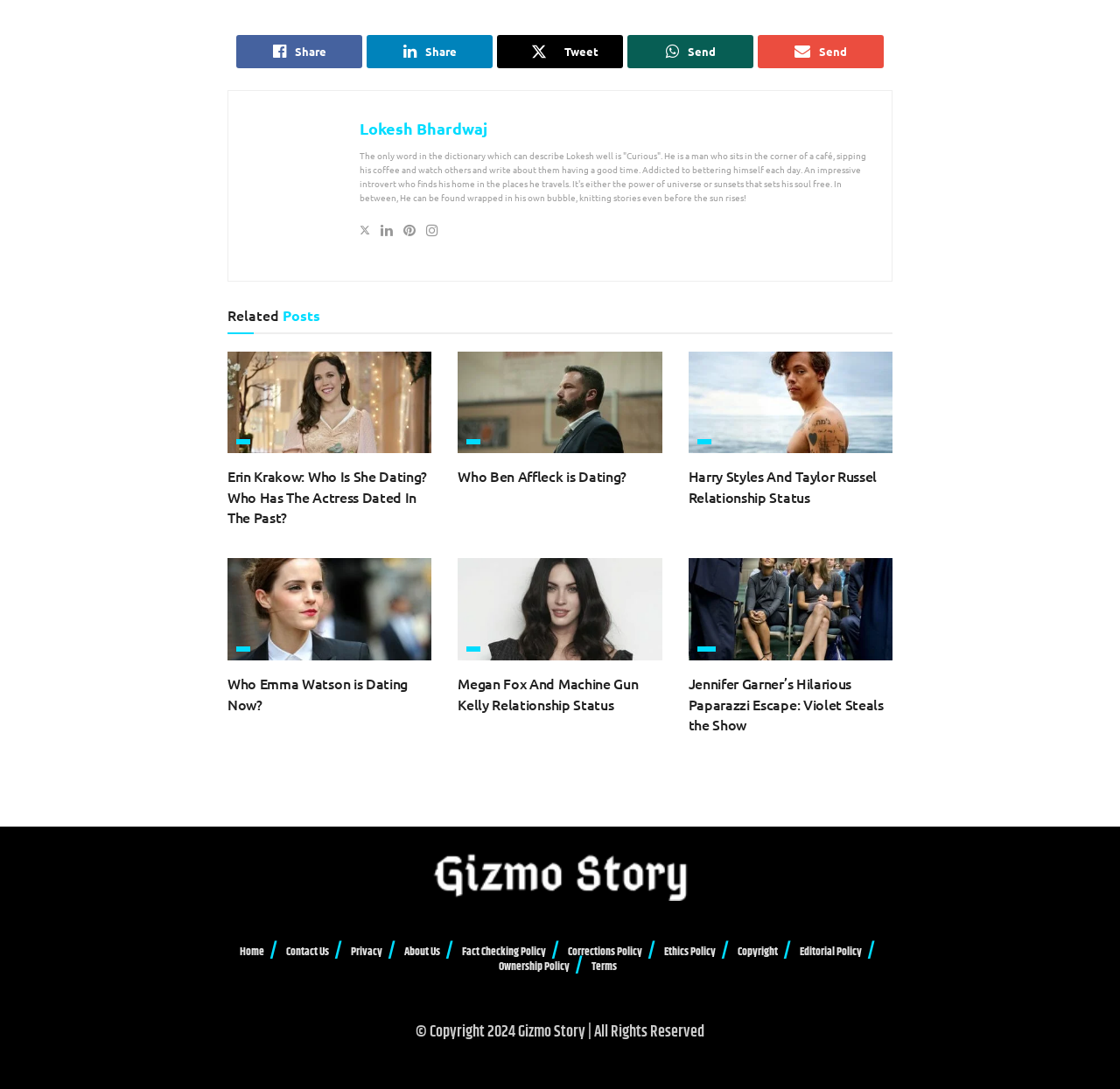Please find and report the bounding box coordinates of the element to click in order to perform the following action: "Read about Lokesh Bhardwaj". The coordinates should be expressed as four float numbers between 0 and 1, in the format [left, top, right, bottom].

[0.321, 0.108, 0.78, 0.128]